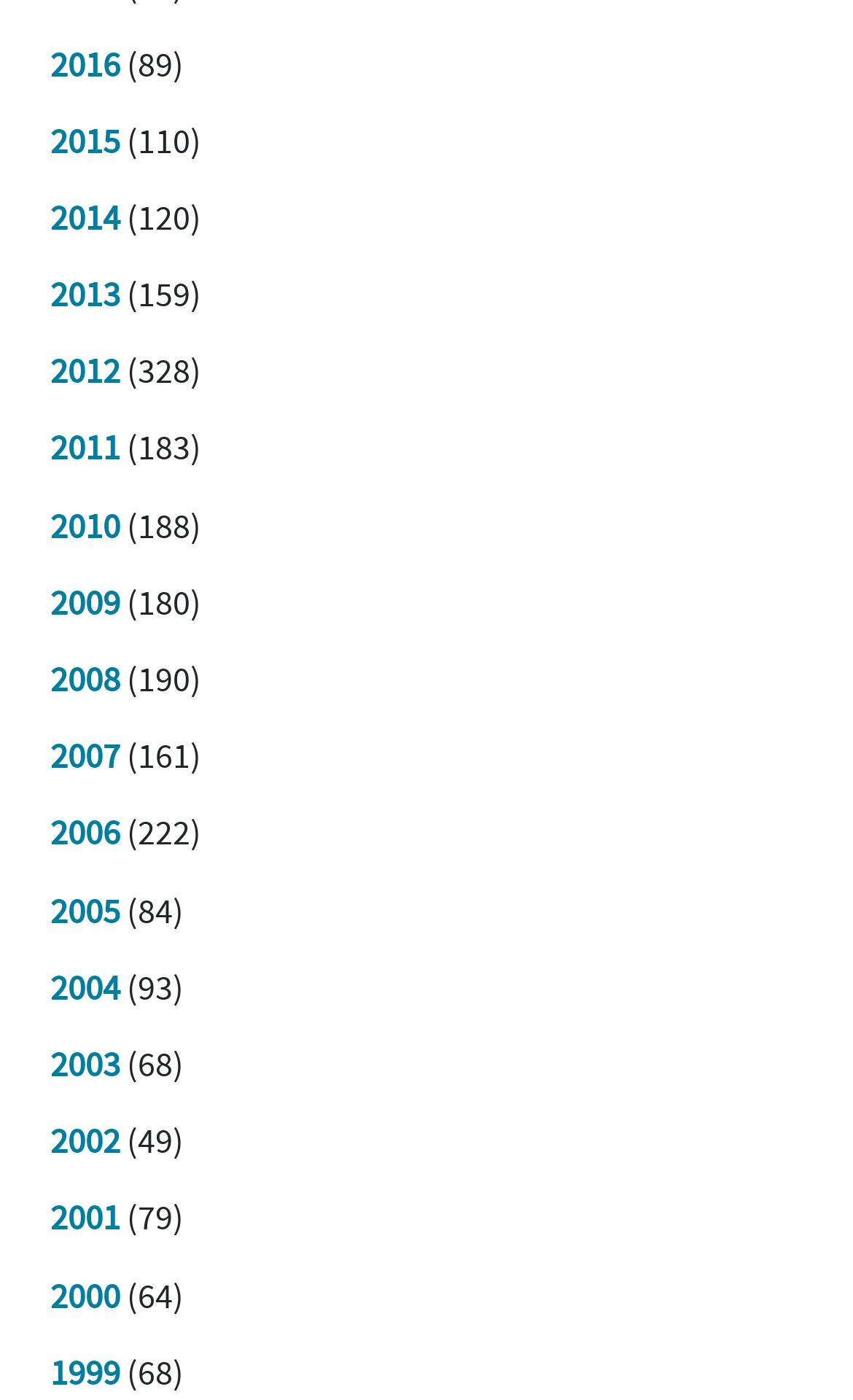What is the earliest year listed?
Please provide a comprehensive answer to the question based on the webpage screenshot.

By examining the list of links, I found that the earliest year listed is 1999, which is located at the bottom of the list.